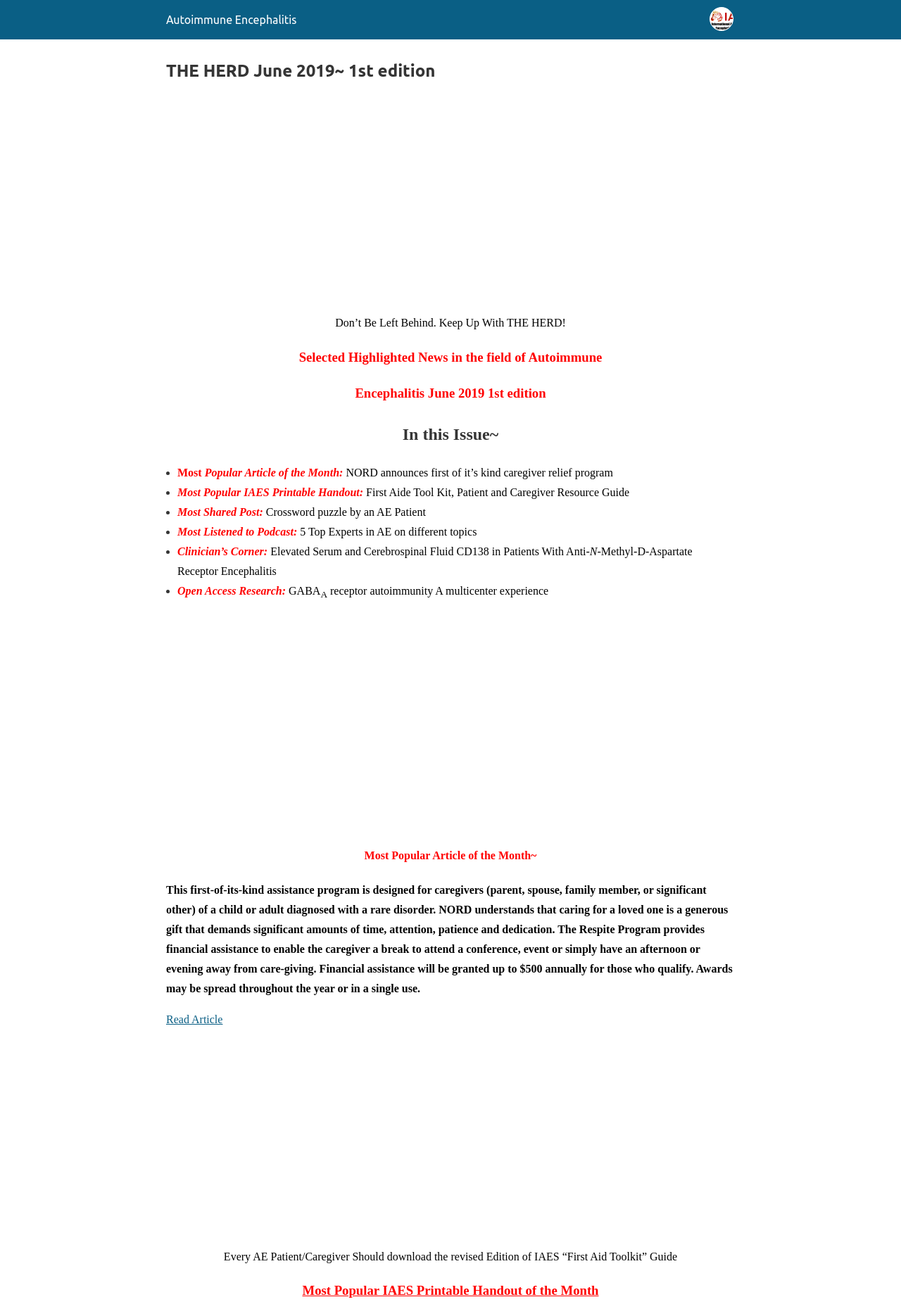Describe the webpage meticulously, covering all significant aspects.

The webpage is an edition of "THE HERD" from June 2019, focused on autoimmune encephalitis. At the top left, there is a site icon with a link to the Autoimmune Encephalitis Society. Next to it, there is a header with the title "THE HERD June 2019~ 1st edition". 

Below the header, there is a call-to-action text "Don’t Be Left Behind. Keep Up With THE HERD!" followed by three headings: "Selected Highlighted News in the field of Autoimmune Encephalitis June 2019 1st edition" and "In this Issue~". 

The main content of the page is divided into sections, each marked with a bullet point. The first section is "Most Popular Article of the Month", which features an article titled "NORD announces first of it’s kind caregiver relief program". The second section is "Most Popular IAES Printable Handout", which highlights the "First Aide Tool Kit, Patient and Caregiver Resource Guide". The third section is "Most Shared Post", which features a crossword puzzle created by an AE patient. The fourth section is "Most Listened to Podcast", which discusses topics related to autoimmune encephalitis with five top experts. The fifth section is "Clinician’s Corner", which presents research on elevated serum and cerebrospinal fluid CD138 in patients with anti-N-Methyl-D-Aspartate Receptor Encephalitis. The sixth section is "Open Access Research", which explores GABA receptor autoimmunity.

Further down the page, there is a longer article about the caregiver relief program, which provides financial assistance to caregivers of patients with rare disorders. Below this article, there is a link to read more. 

At the bottom of the page, there are more links and headings, including "Most Popular Article of the Month" and "Most Popular IAES Printable Handout of the Month", which links to the revised edition of IAES “First Aid Toolkit” Guide.